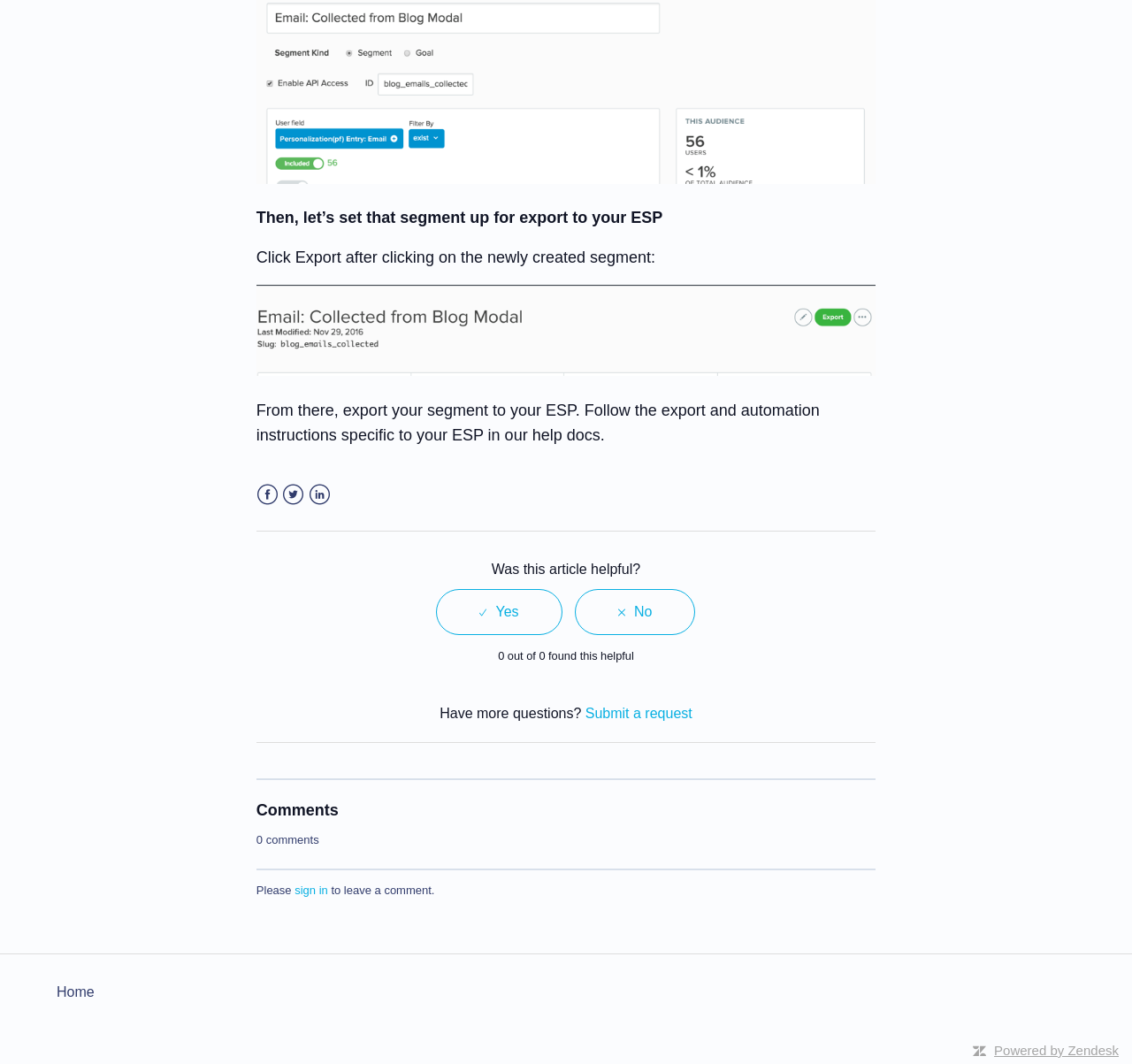For the following element description, predict the bounding box coordinates in the format (top-left x, top-left y, bottom-right x, bottom-right y). All values should be floating point numbers between 0 and 1. Description: LinkedIn

[0.272, 0.455, 0.292, 0.476]